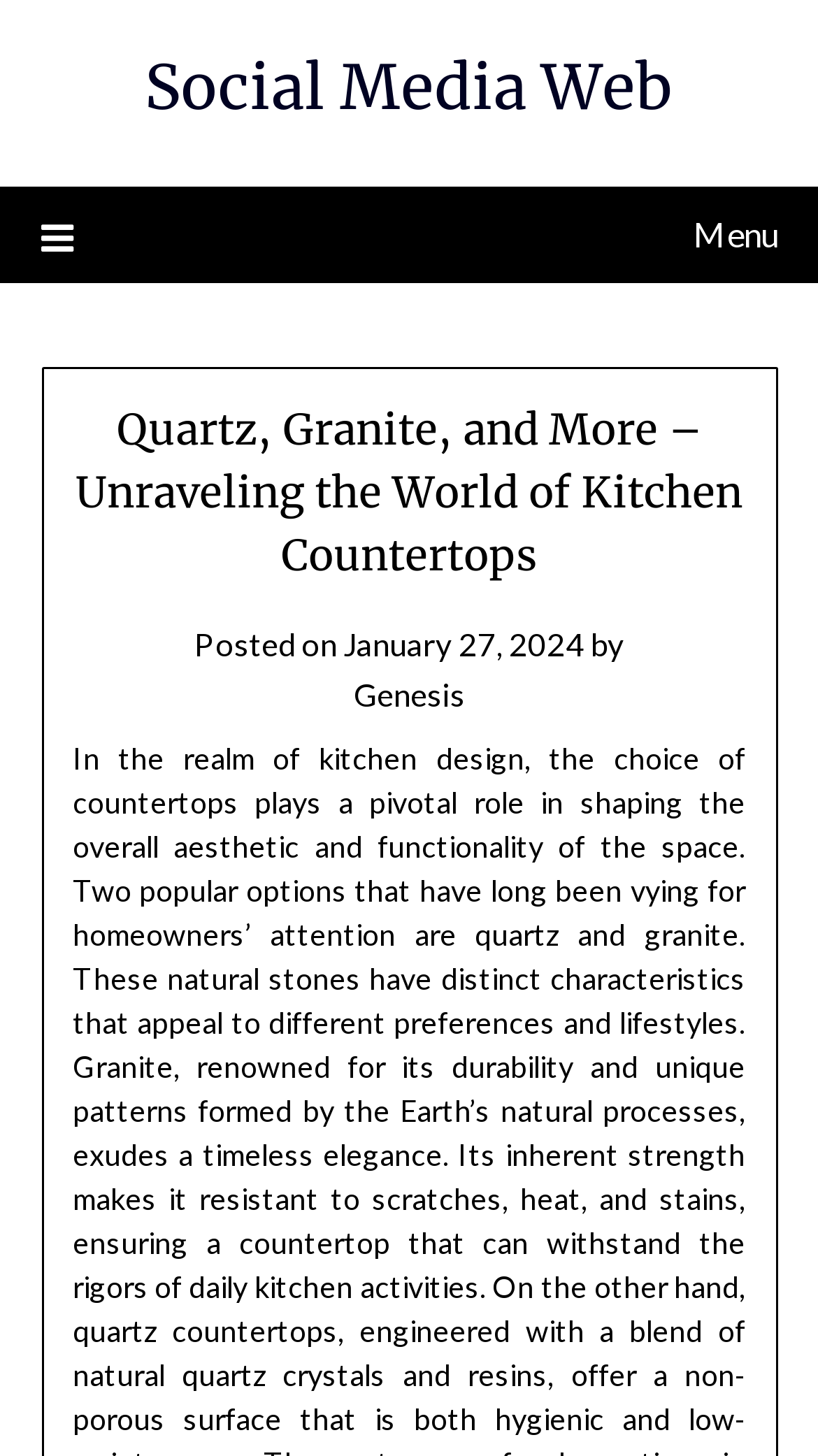Find the bounding box of the web element that fits this description: "Social Media Web".

[0.177, 0.033, 0.823, 0.086]